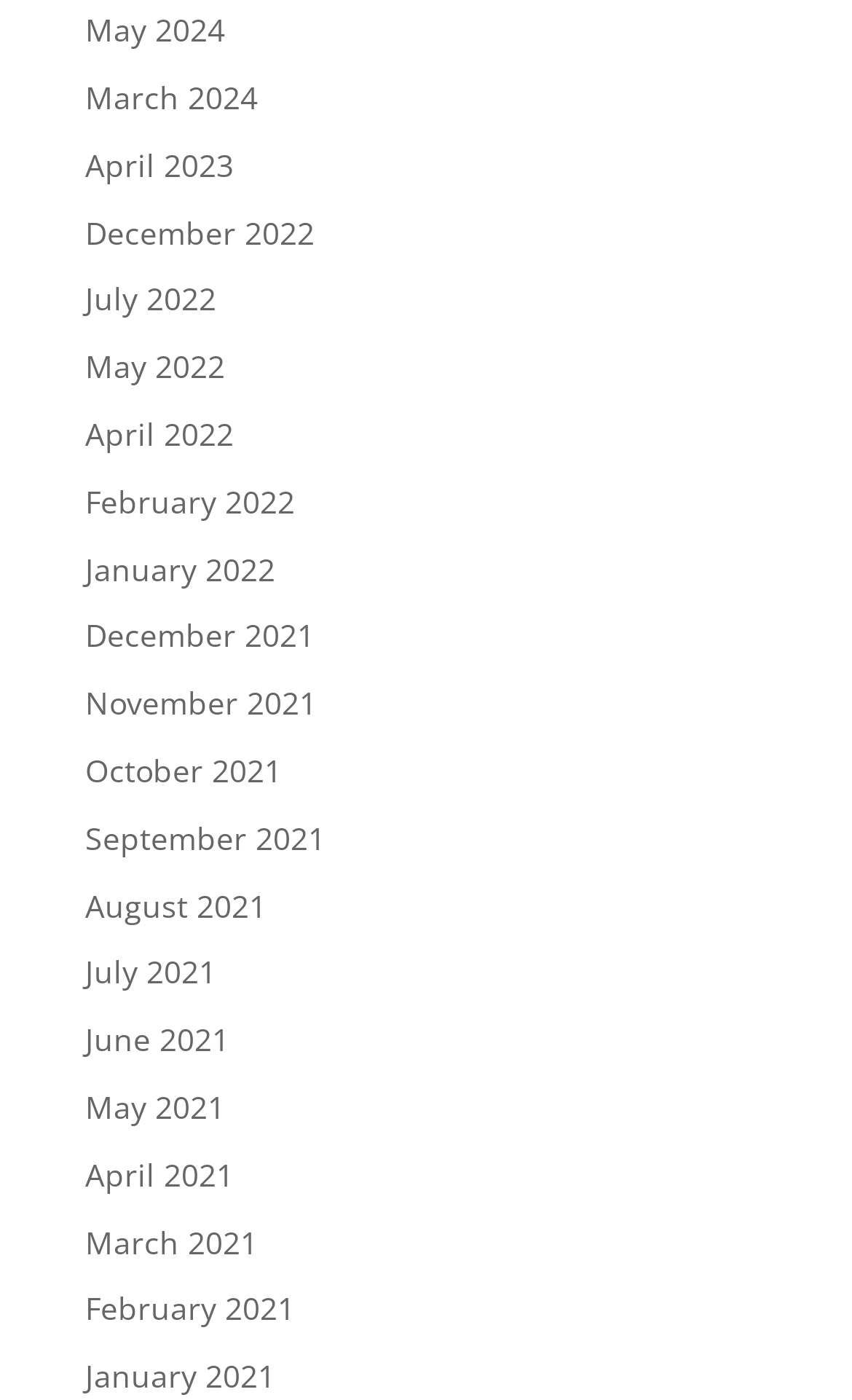Answer briefly with one word or phrase:
What is the latest month available on this webpage?

May 2024